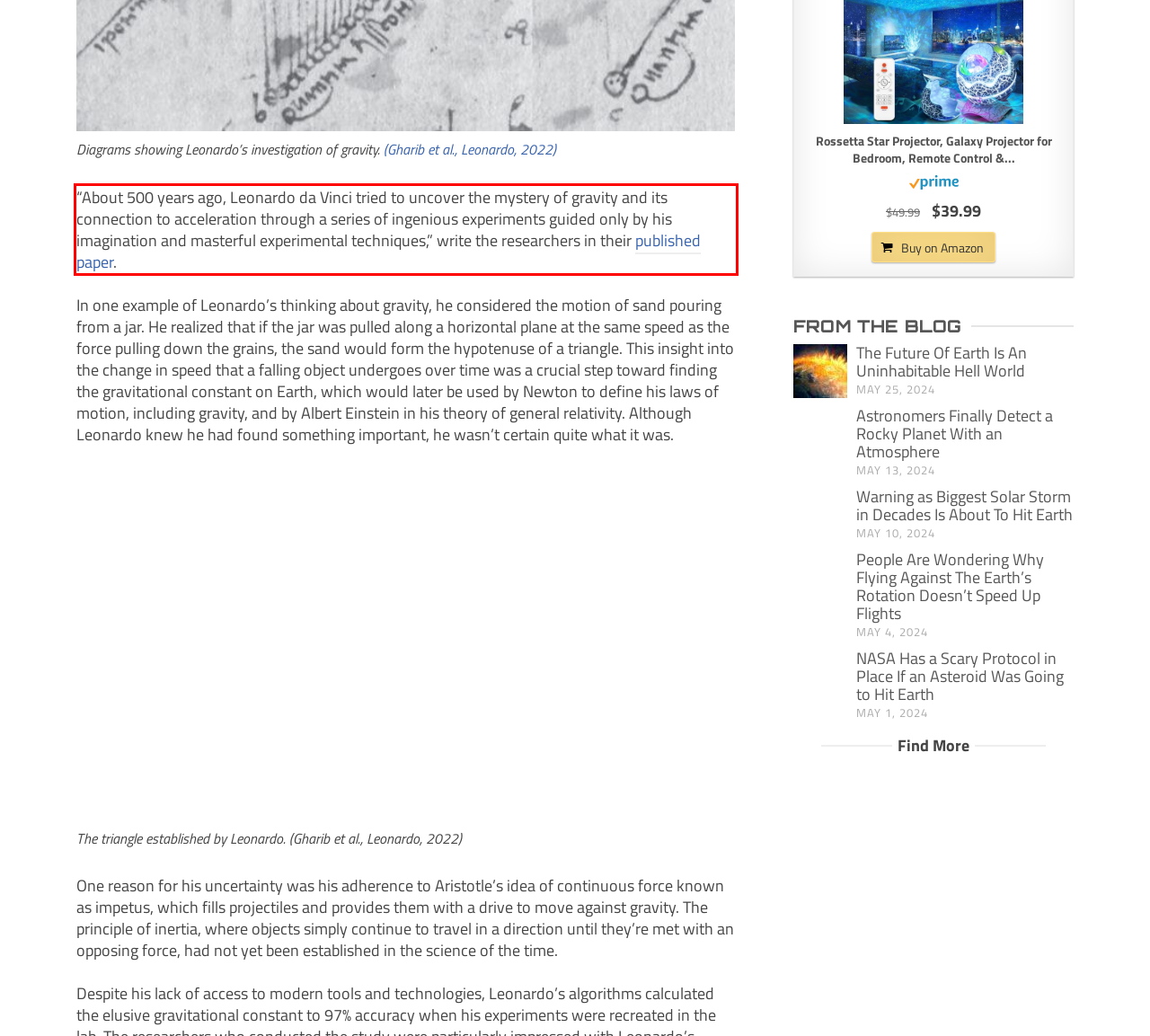Please look at the screenshot provided and find the red bounding box. Extract the text content contained within this bounding box.

“About 500 years ago, Leonardo da Vinci tried to uncover the mystery of gravity and its connection to acceleration through a series of ingenious experiments guided only by his imagination and masterful experimental techniques,” write the researchers in their published paper.